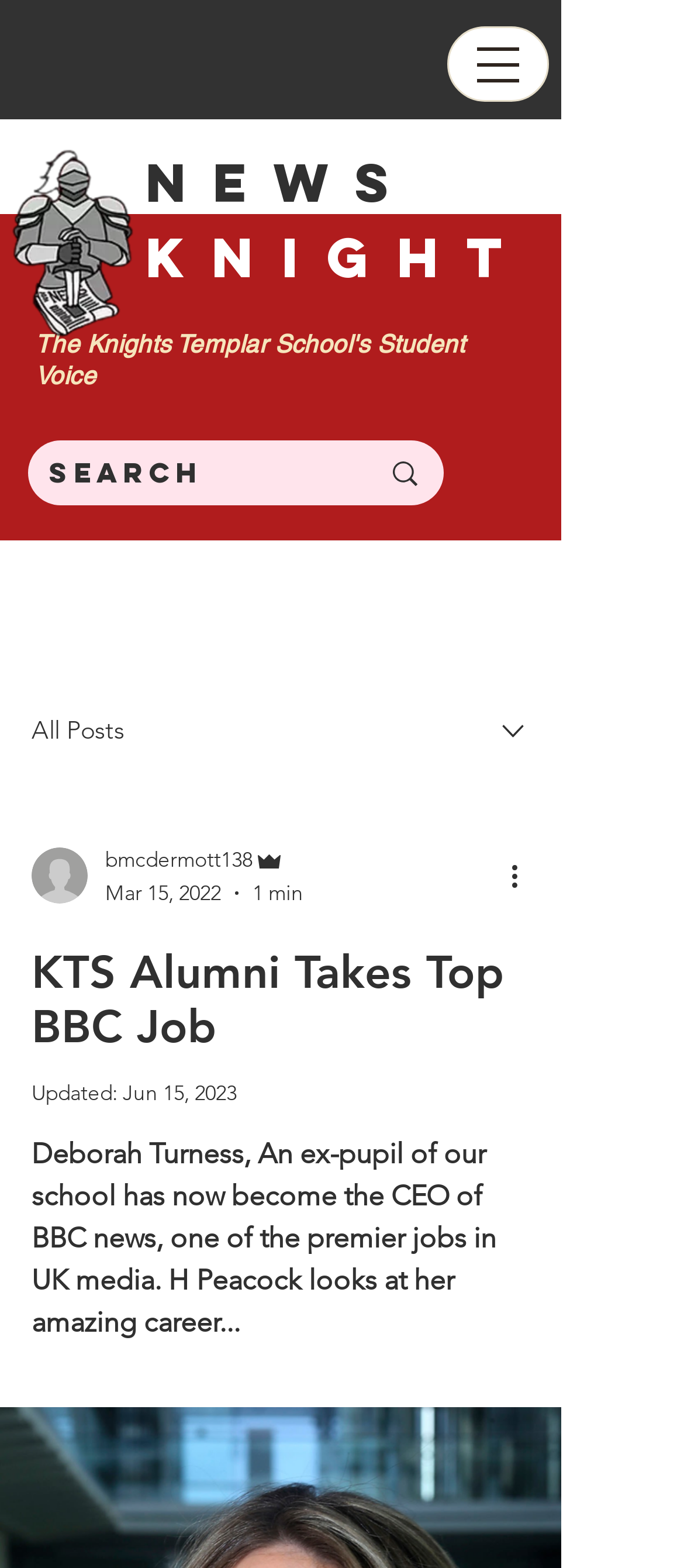What is the purpose of the search box on the webpage?
Your answer should be a single word or phrase derived from the screenshot.

To search posts